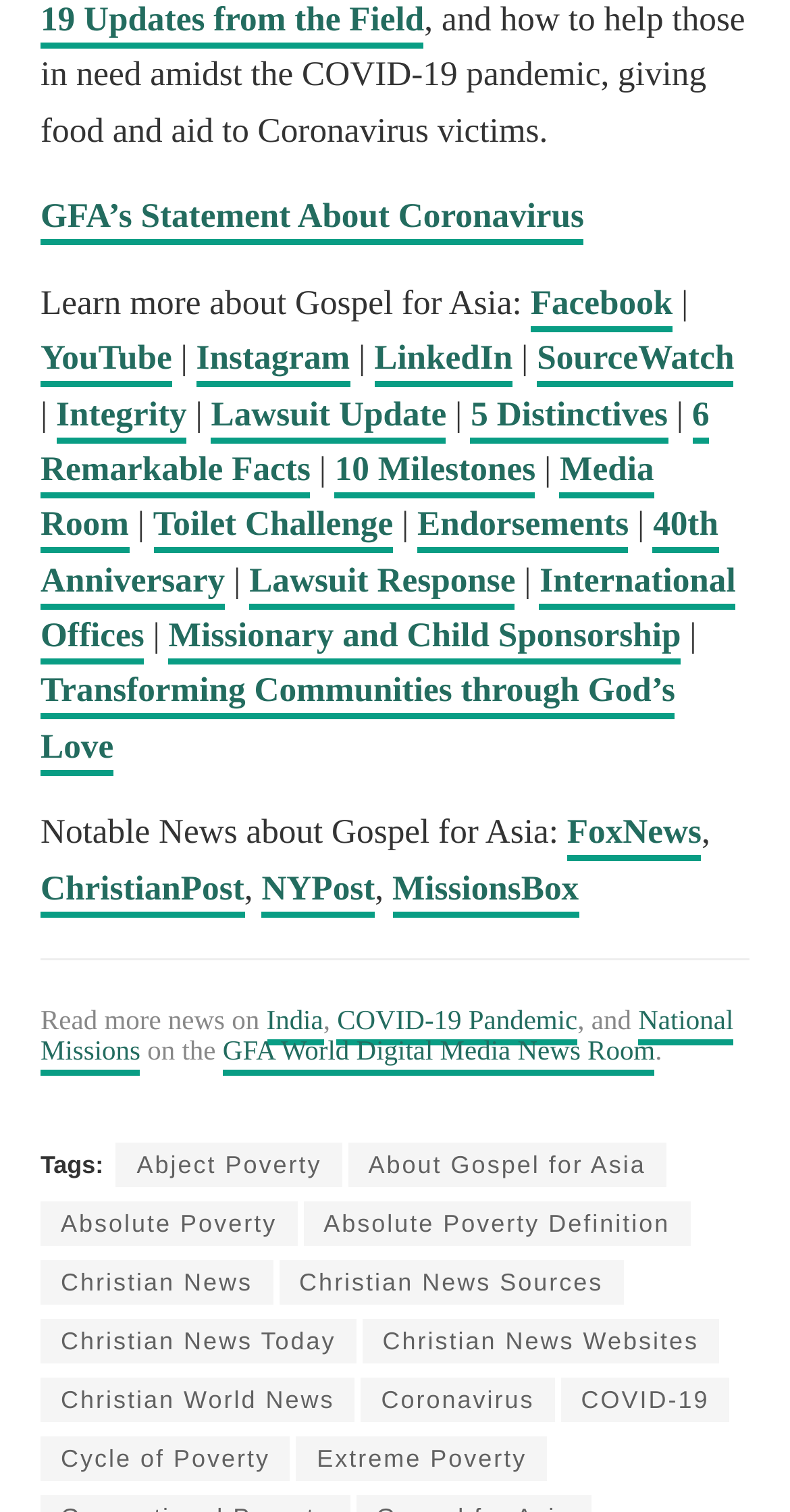Kindly provide the bounding box coordinates of the section you need to click on to fulfill the given instruction: "Learn more about pain management".

None